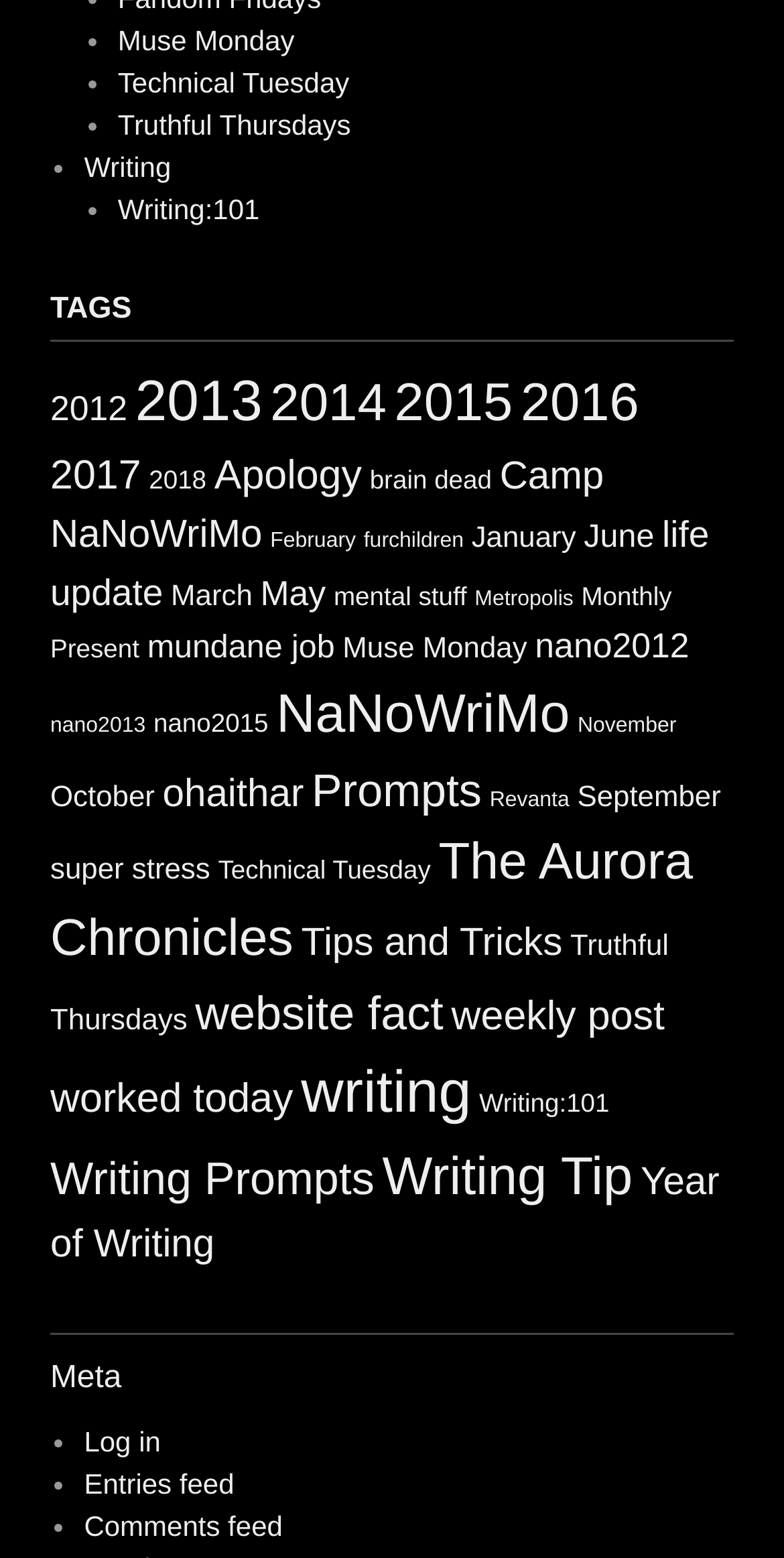Highlight the bounding box coordinates of the region I should click on to meet the following instruction: "Click on Muse Monday".

[0.15, 0.015, 0.376, 0.036]